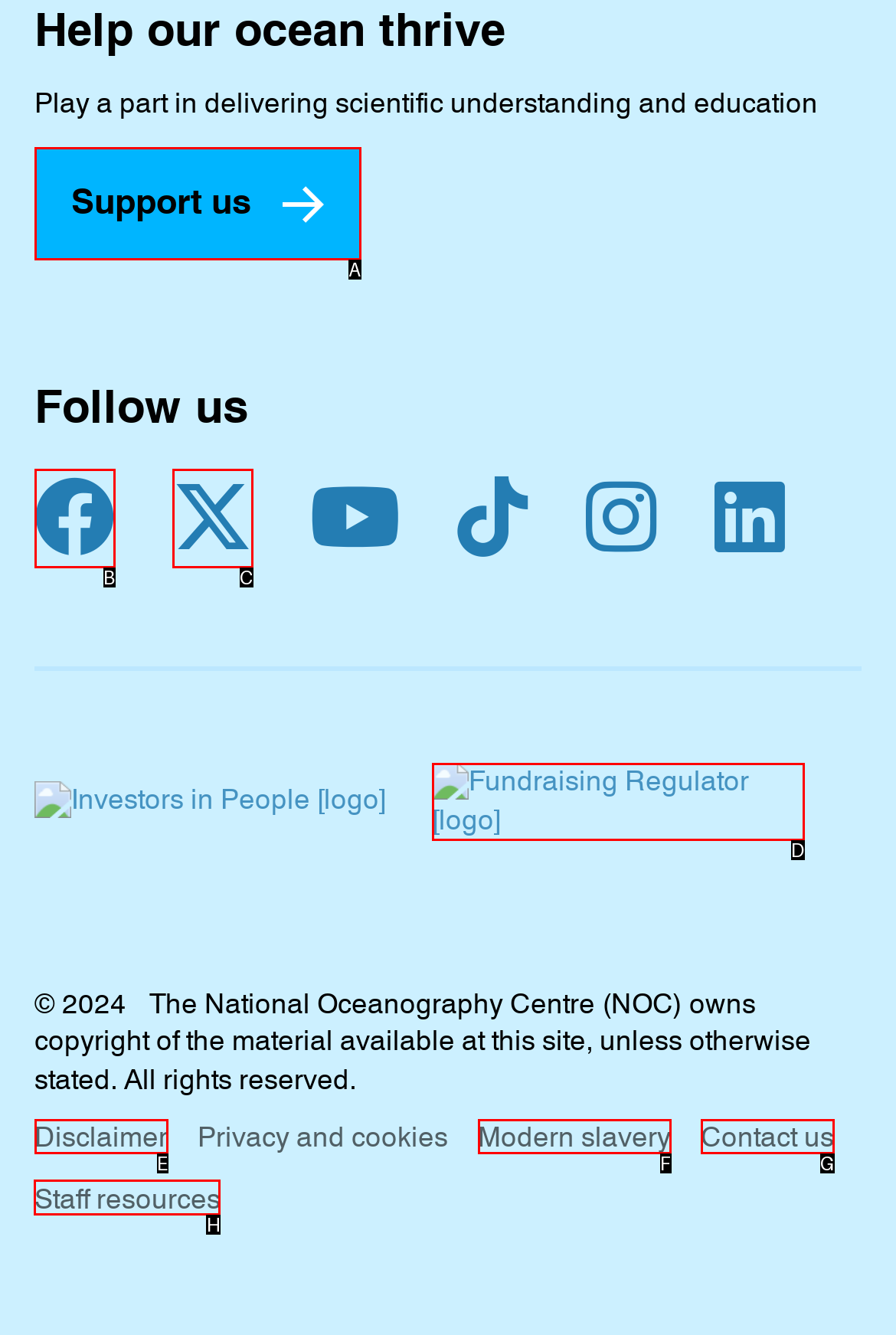Tell me which one HTML element I should click to complete the following task: Access staff resources Answer with the option's letter from the given choices directly.

H